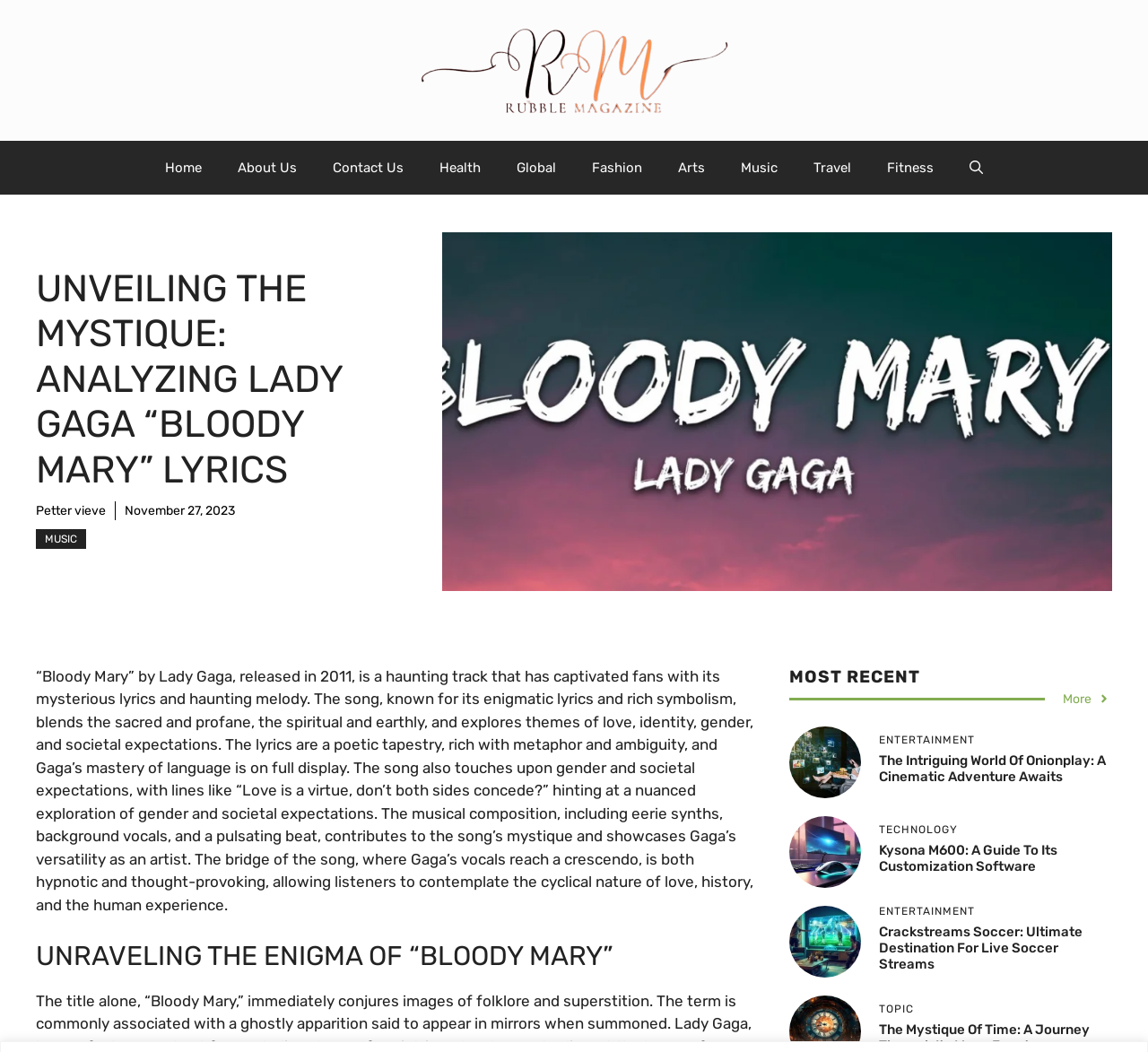What is the date of the article?
Based on the screenshot, provide your answer in one word or phrase.

November 27, 2023